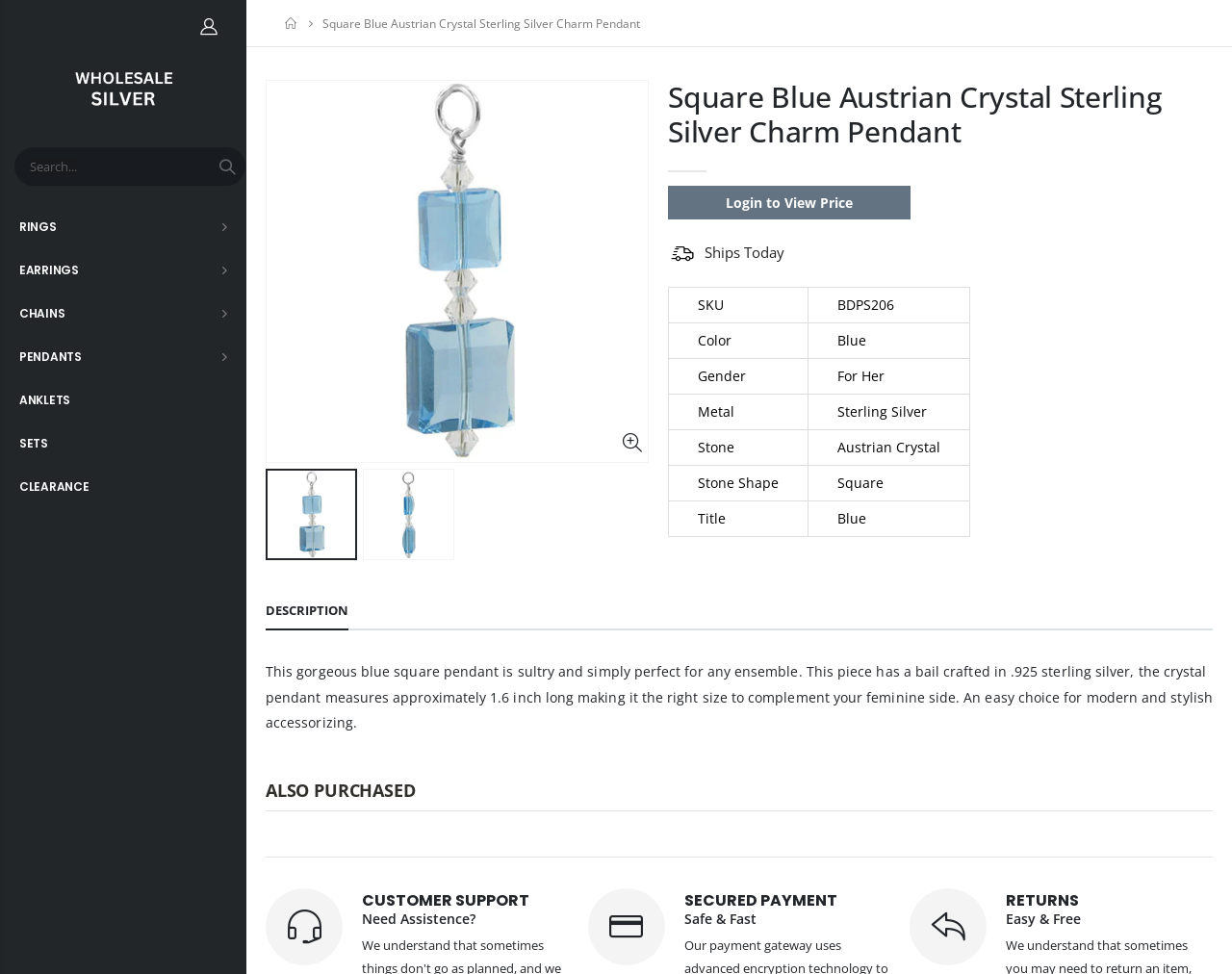Refer to the screenshot and give an in-depth answer to this question: What is the recommended use of the pendant?

I determined the answer by looking at the table under the product image, which lists 'Gender' as 'For Her'. This suggests that the pendant is intended for women.